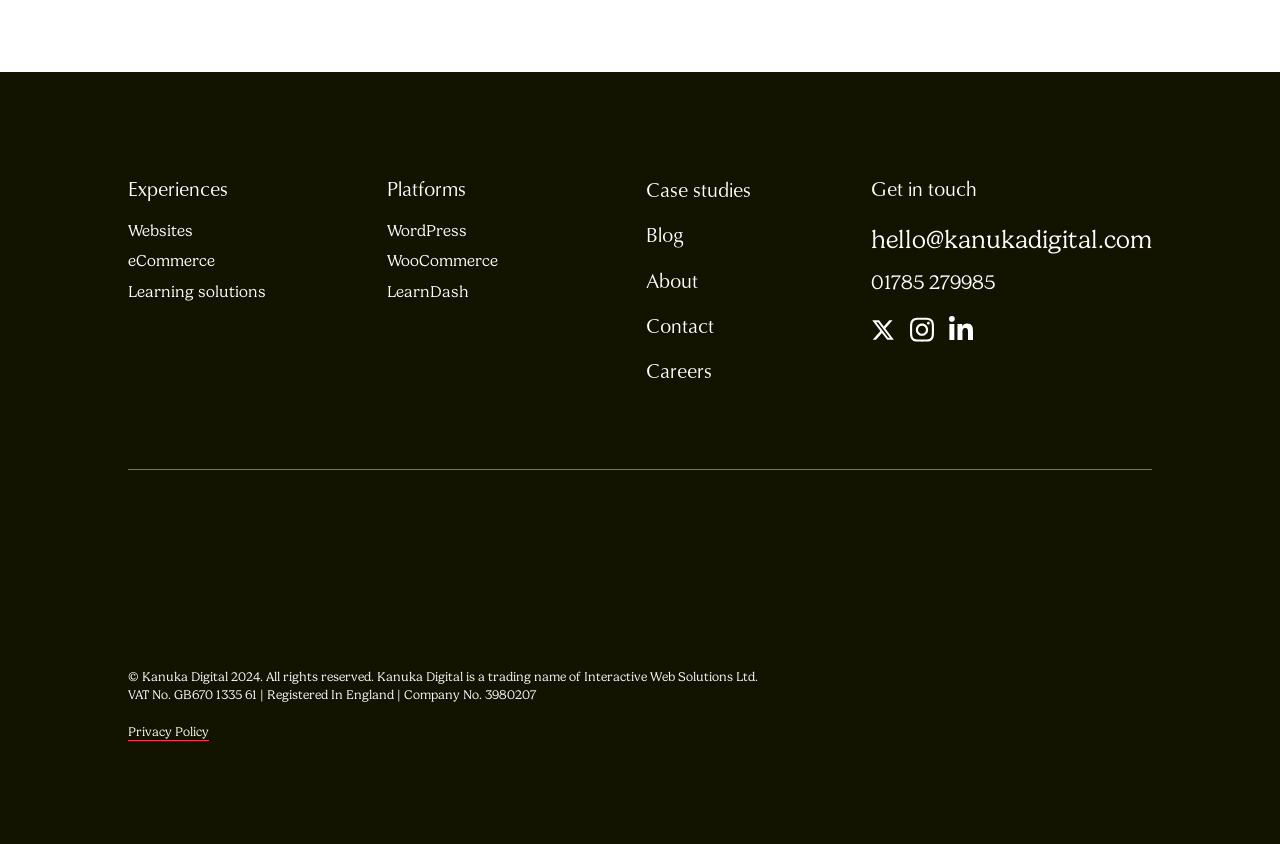Please find the bounding box coordinates for the clickable element needed to perform this instruction: "View the 'Case studies' page".

[0.505, 0.207, 0.587, 0.241]